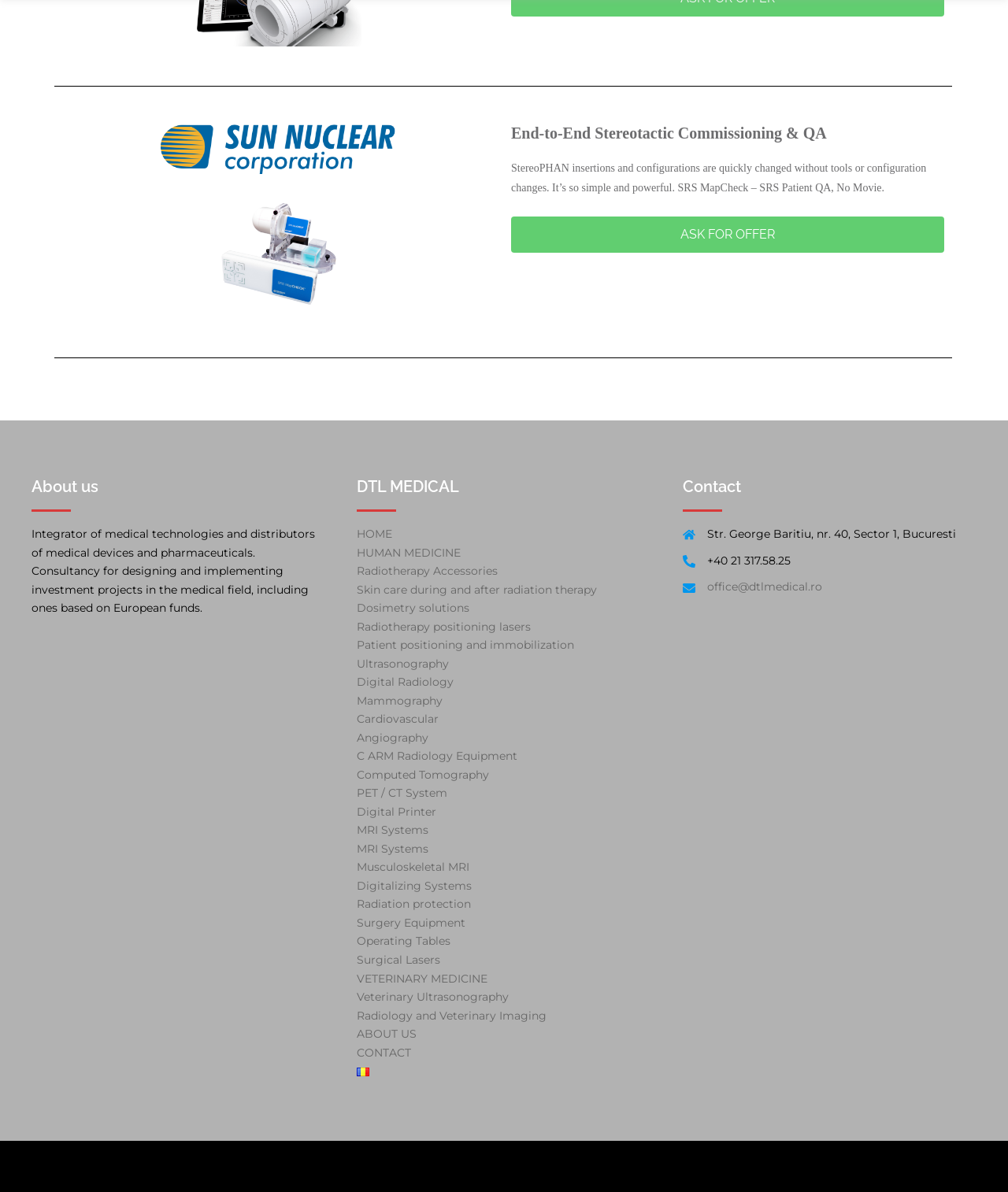Answer the following inquiry with a single word or phrase:
What is the main topic of the webpage?

Medical equipment